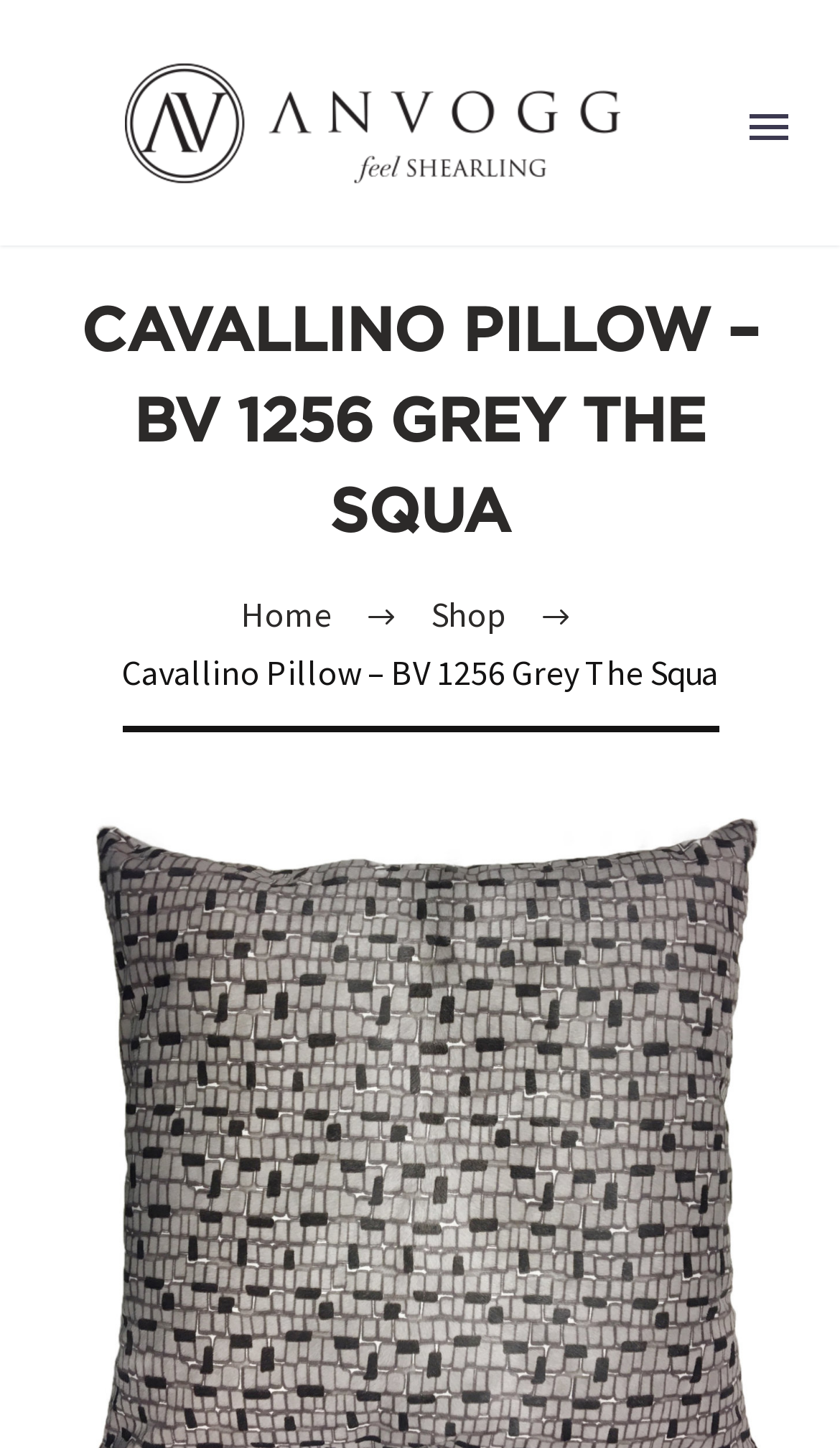Use a single word or phrase to answer the following:
Is there a search function available?

Yes